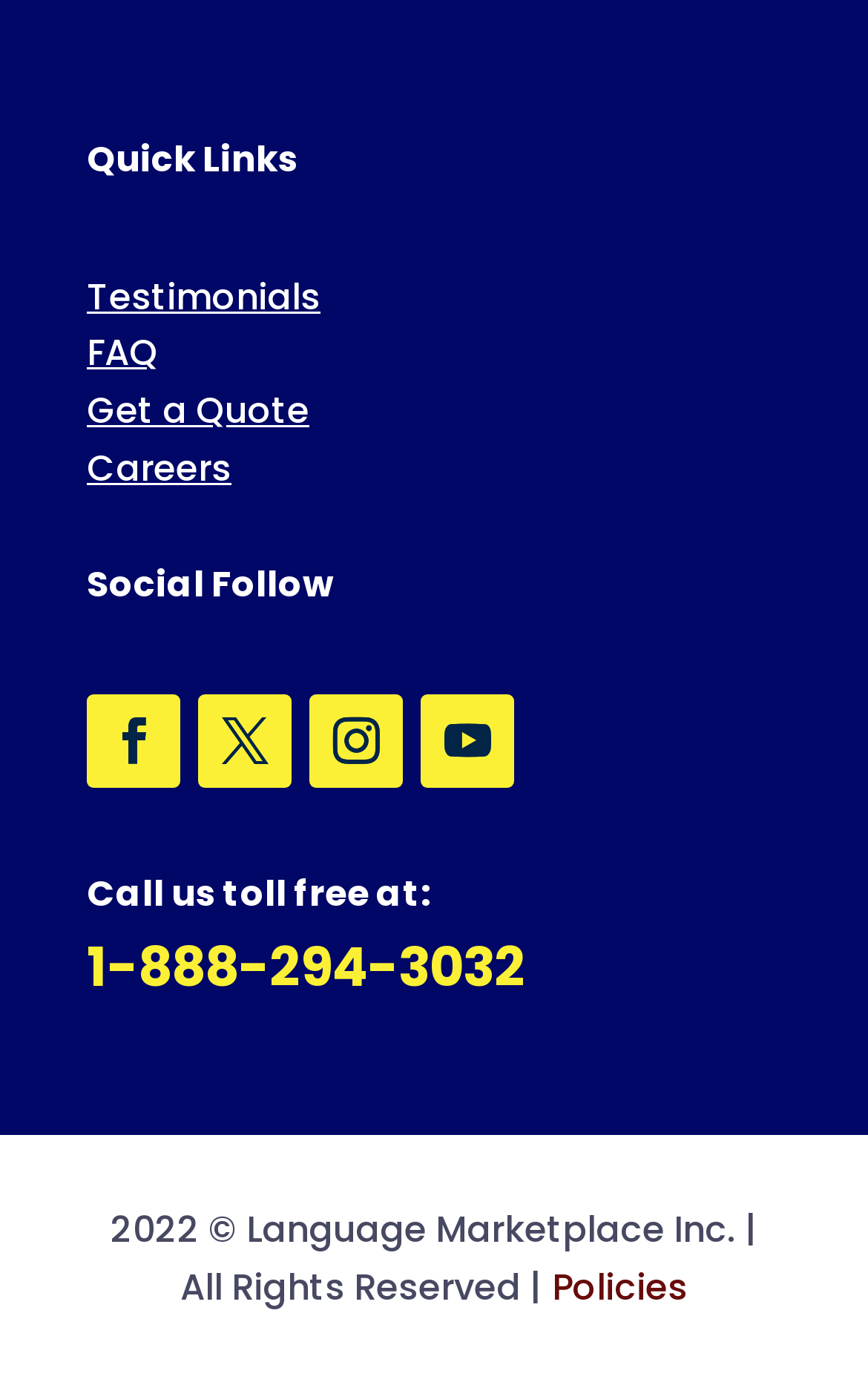Please pinpoint the bounding box coordinates for the region I should click to adhere to this instruction: "Click submit".

None